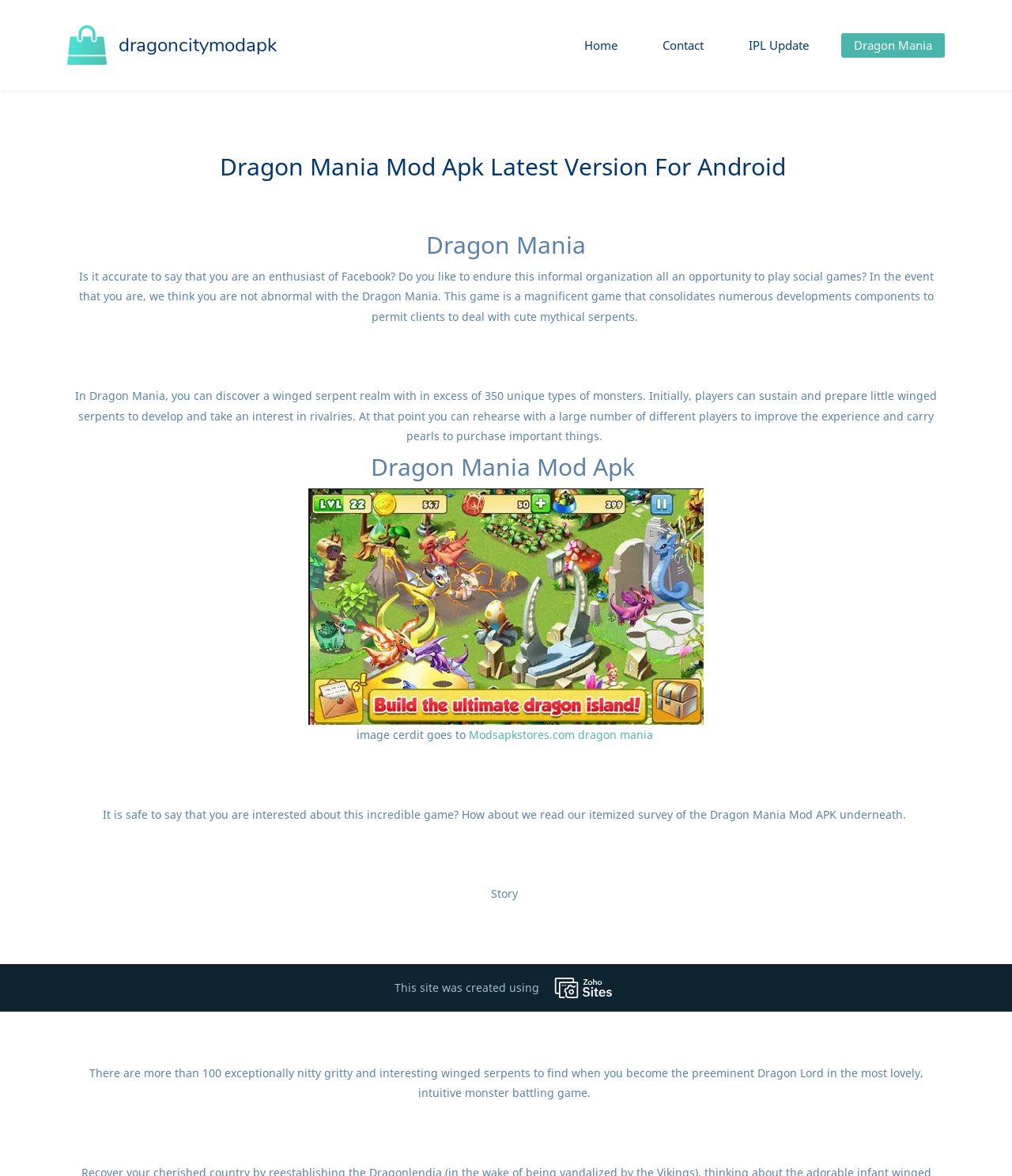How many images are there on this webpage?
Give a one-word or short phrase answer based on the image.

3